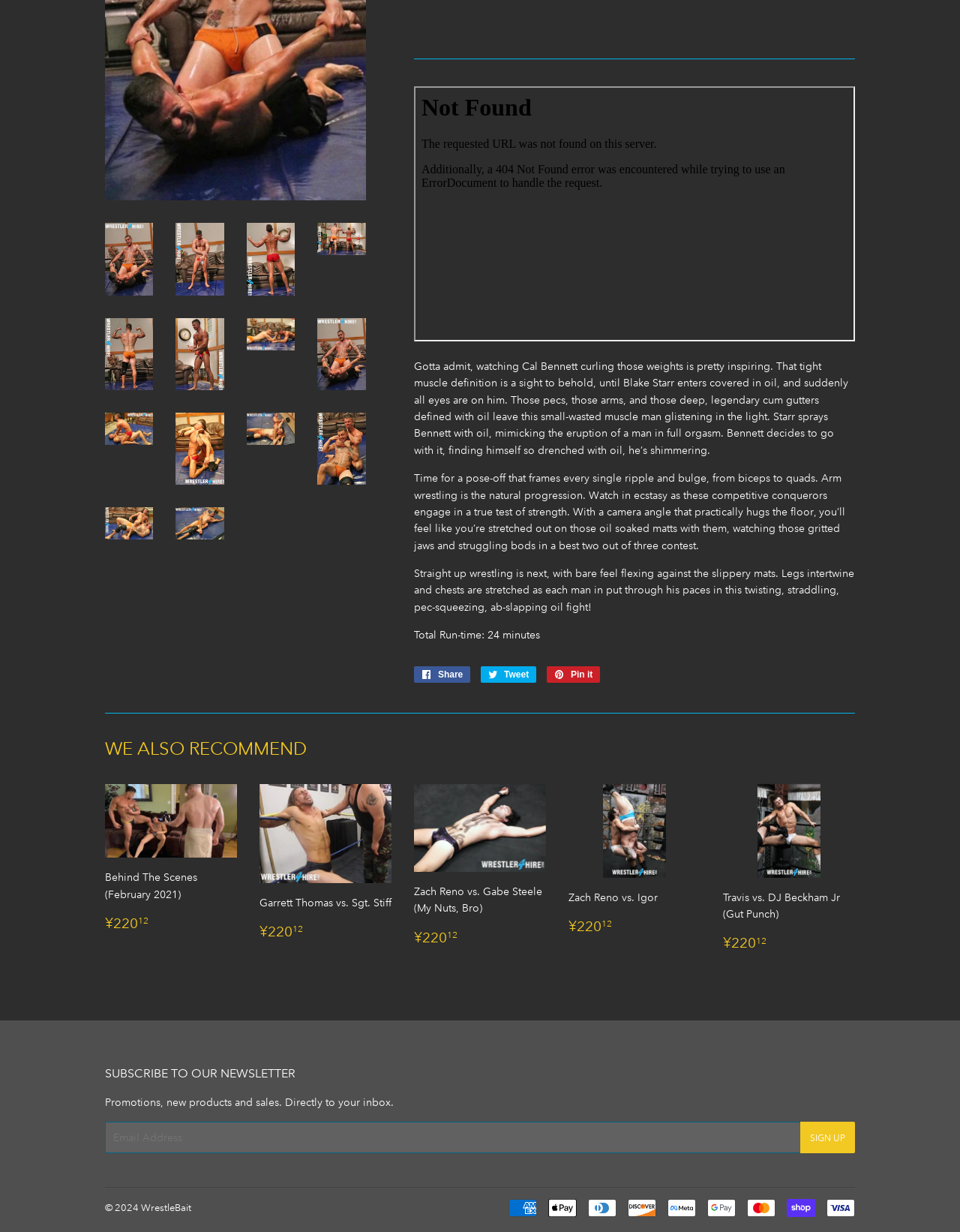For the element described, predict the bounding box coordinates as (top-left x, top-left y, bottom-right x, bottom-right y). All values should be between 0 and 1. Element description: Share Share on Facebook

[0.431, 0.541, 0.49, 0.554]